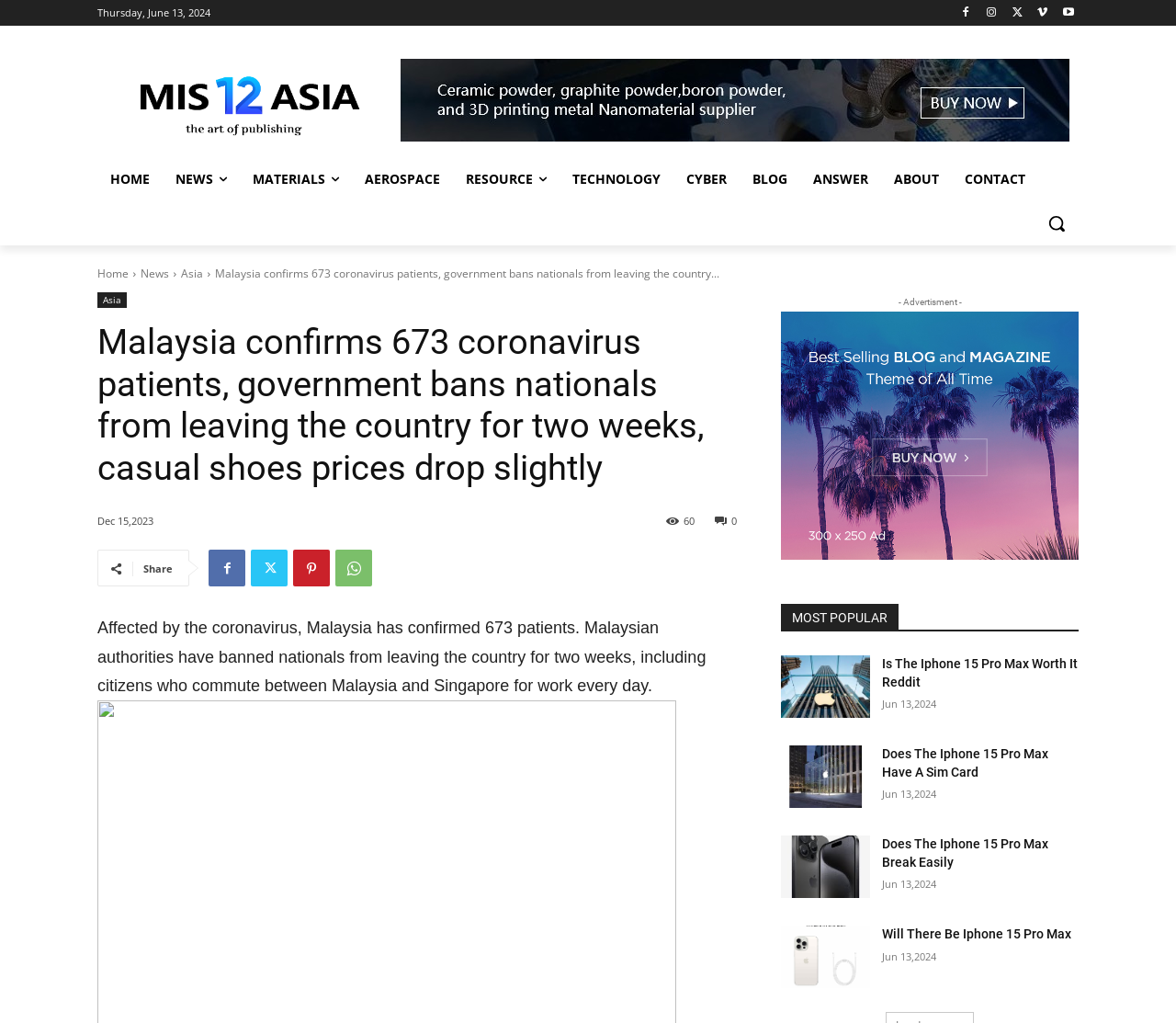Please answer the following question using a single word or phrase: 
What is the purpose of the search button?

To search the website